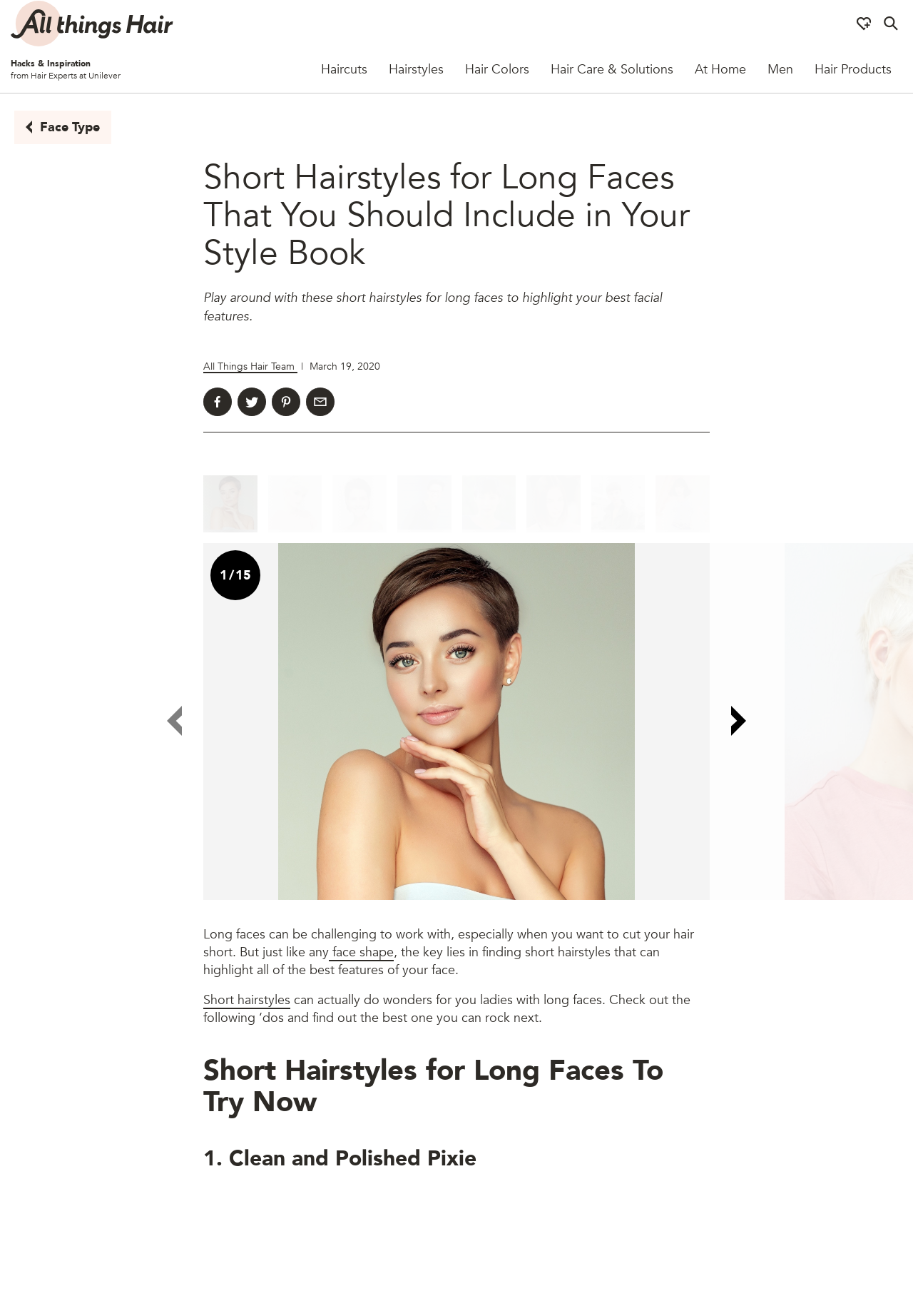Answer the question with a single word or phrase: 
What is the category of hair care on the top navigation bar?

Haircuts